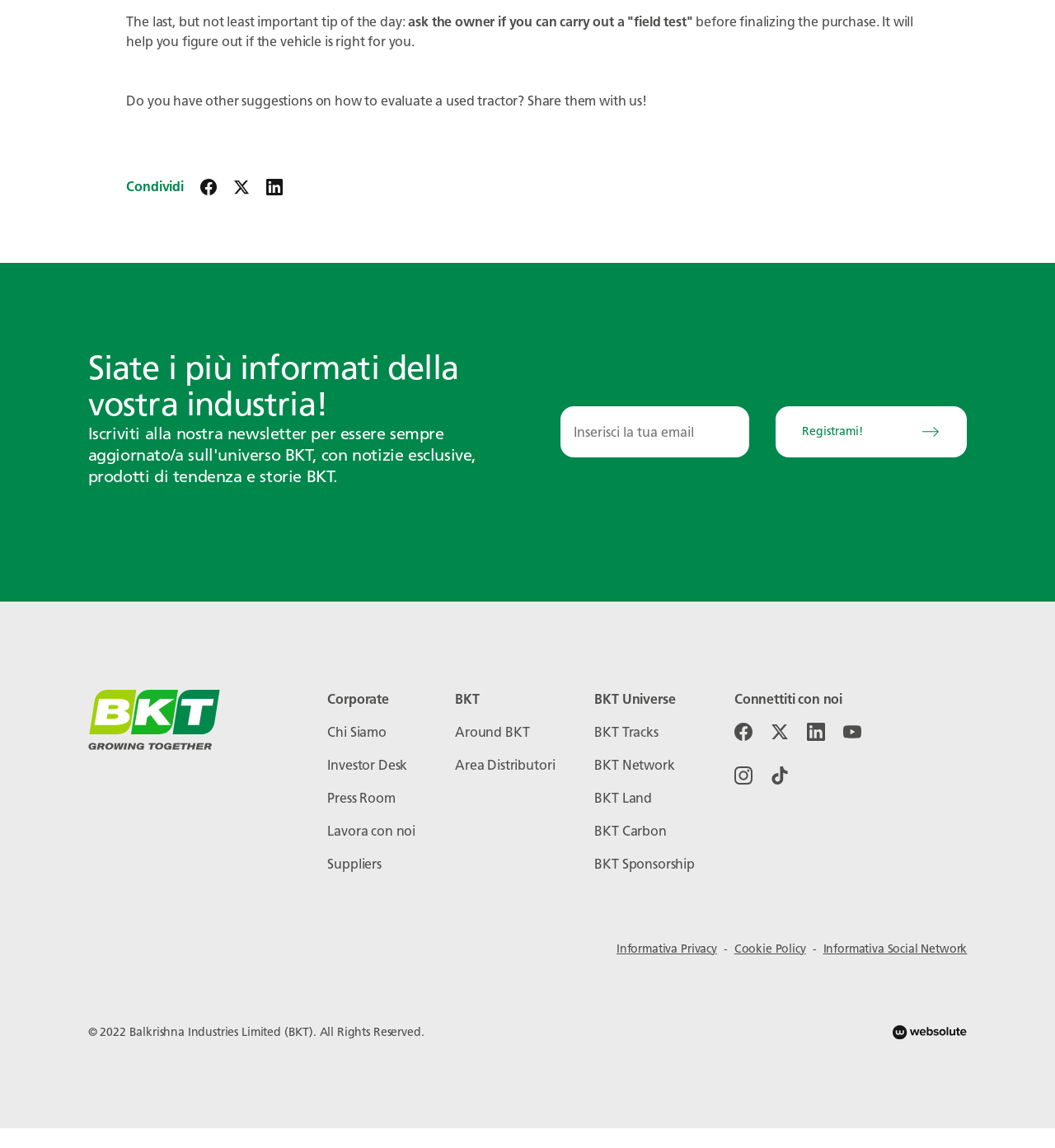Pinpoint the bounding box coordinates of the element you need to click to execute the following instruction: "Click on Chi Siamo". The bounding box should be represented by four float numbers between 0 and 1, in the format [left, top, right, bottom].

[0.31, 0.631, 0.366, 0.644]